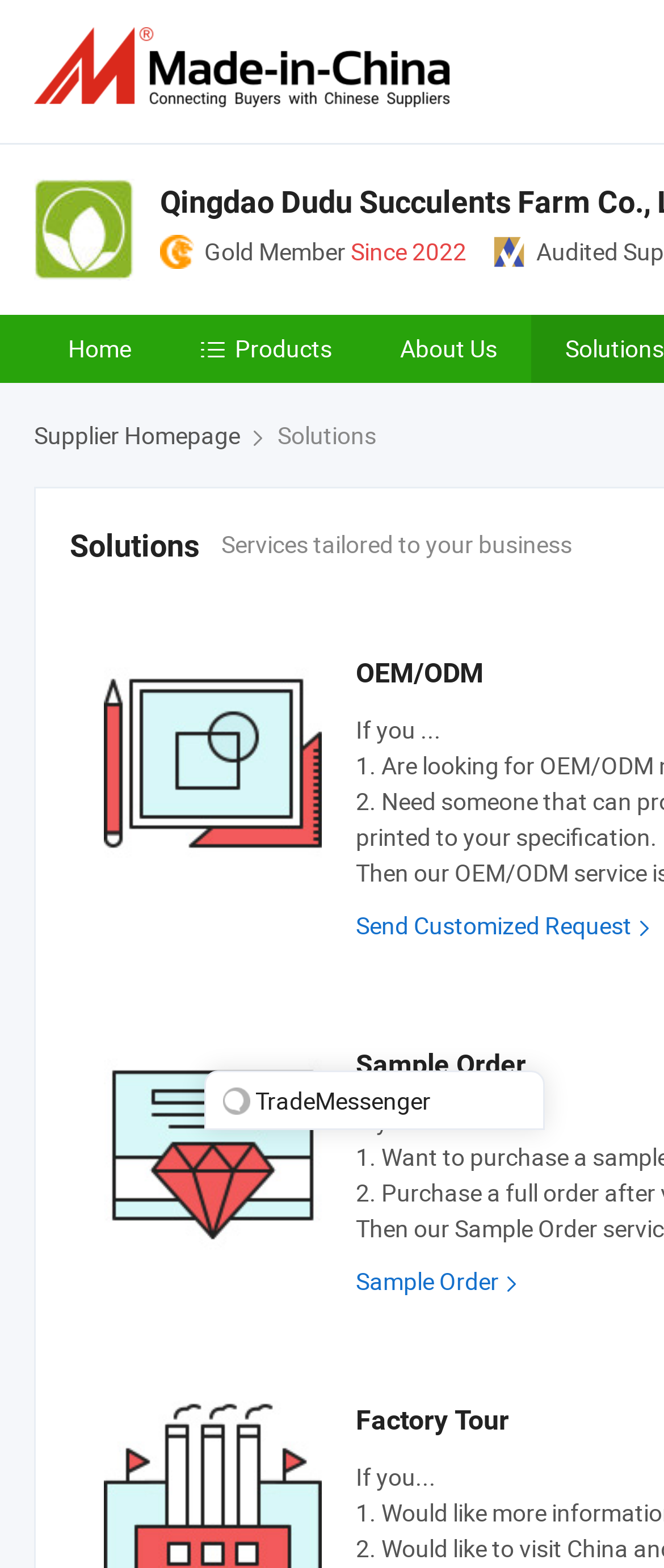Please determine the bounding box coordinates of the element's region to click in order to carry out the following instruction: "View Factory Tour". The coordinates should be four float numbers between 0 and 1, i.e., [left, top, right, bottom].

[0.536, 0.896, 0.767, 0.916]